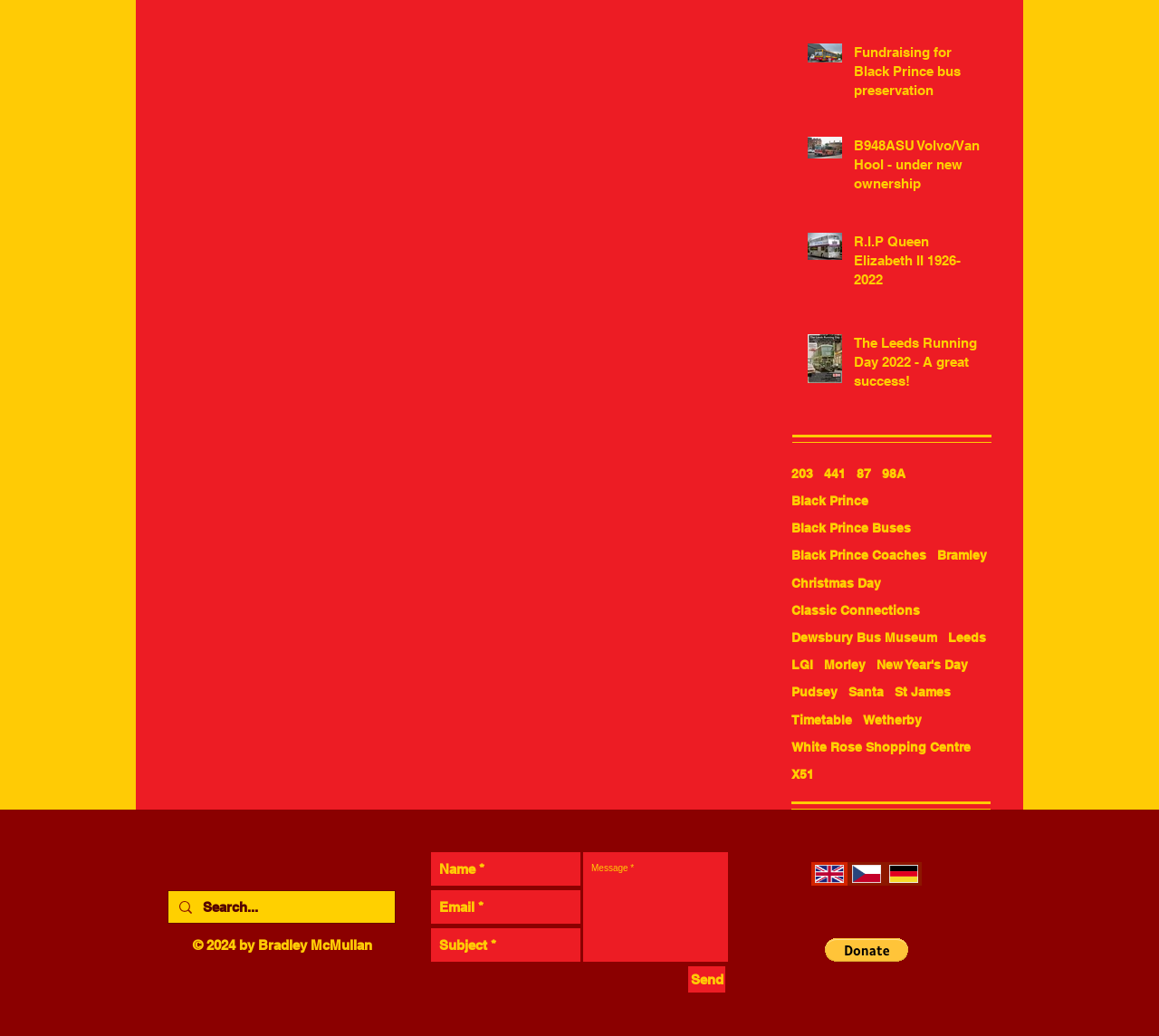Please respond in a single word or phrase: 
What is the purpose of the search box?

Search website content